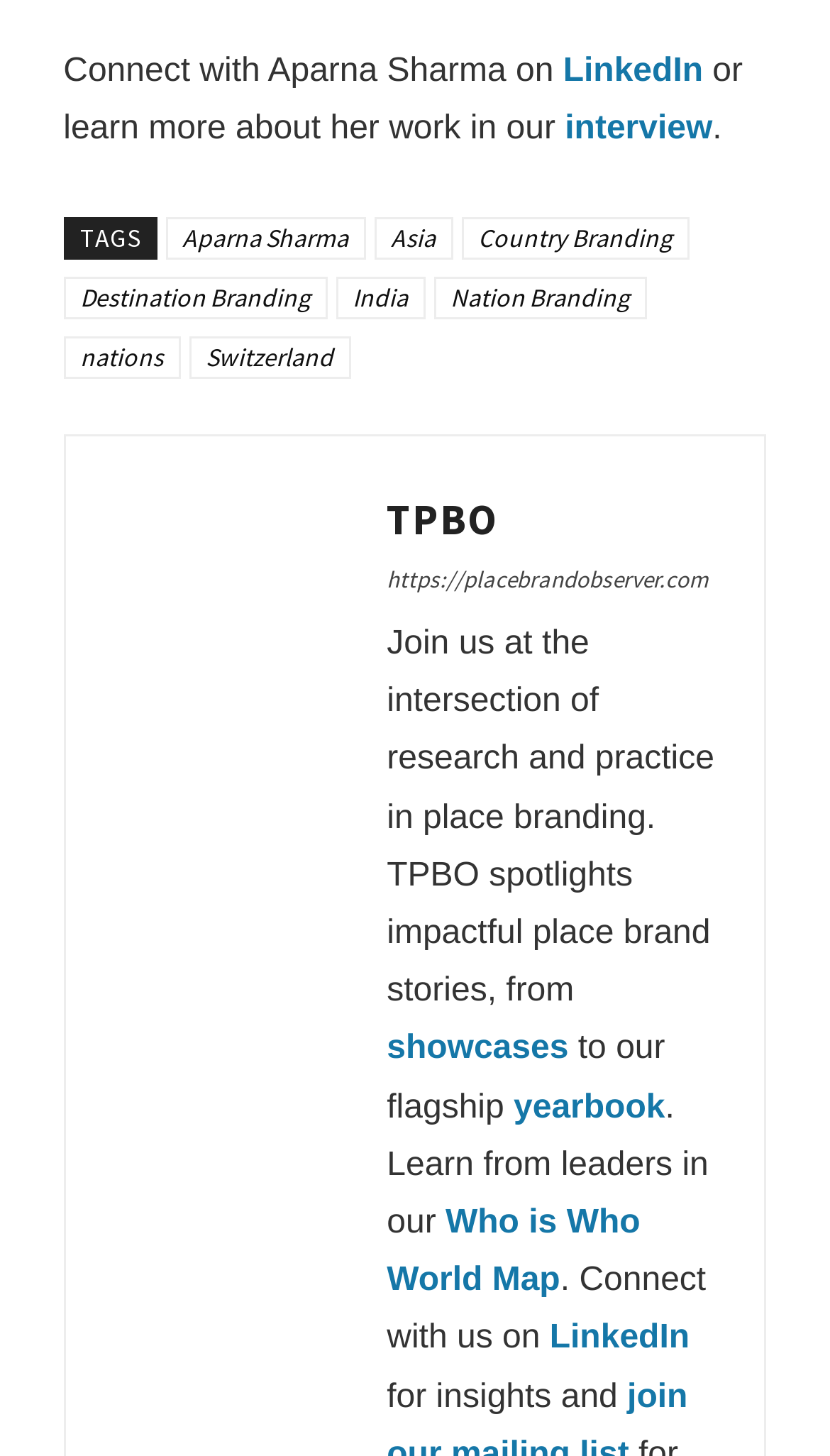Identify the bounding box coordinates of the area that should be clicked in order to complete the given instruction: "Learn more about her work in our interview". The bounding box coordinates should be four float numbers between 0 and 1, i.e., [left, top, right, bottom].

[0.681, 0.076, 0.858, 0.101]